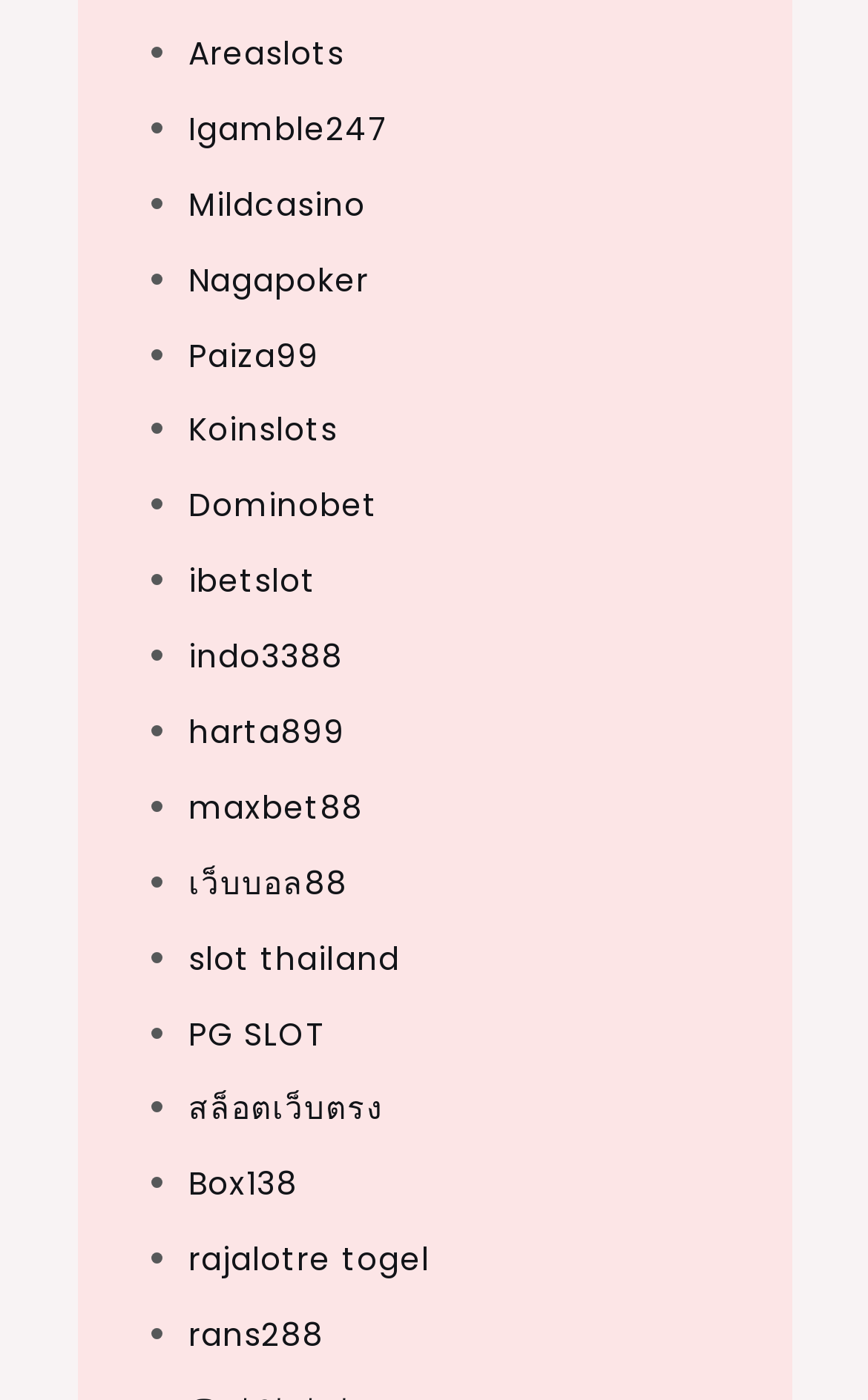Highlight the bounding box of the UI element that corresponds to this description: "rans288".

[0.217, 0.938, 0.373, 0.969]